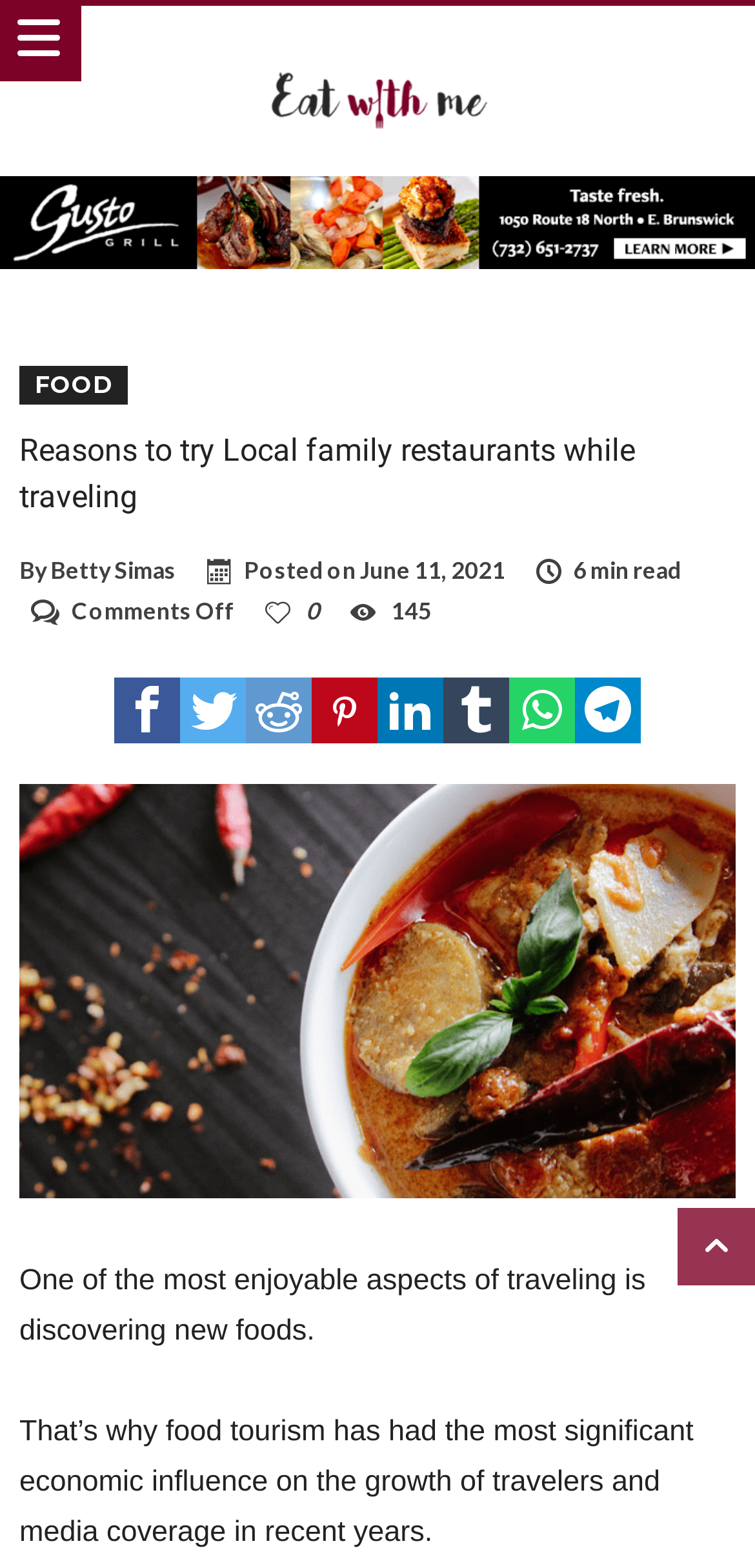Give a comprehensive overview of the webpage, including key elements.

The webpage is about food tourism and its economic influence on travelers and media coverage. At the top, there is a heading "Eat With Me" with a link and an image beside it. Below the heading, there is a header section with a link to "FOOD" and a heading "Reasons to try Local family restaurants while traveling". The author's name, "Betty Simas", and the date "June 11, 2021" are displayed, along with the estimated reading time "6 min read" and a "Comments Off" section.

On the right side of the author's name, there is a section with social media sharing links, including Facebook, Twitter, Reddit, Pinterest, Linkedin, Tumblr, and two more. Below this section, there is a paragraph of text that describes the enjoyment of discovering new foods while traveling and the significant economic influence of food tourism.

At the very bottom of the page, there is a "Go Top" button.